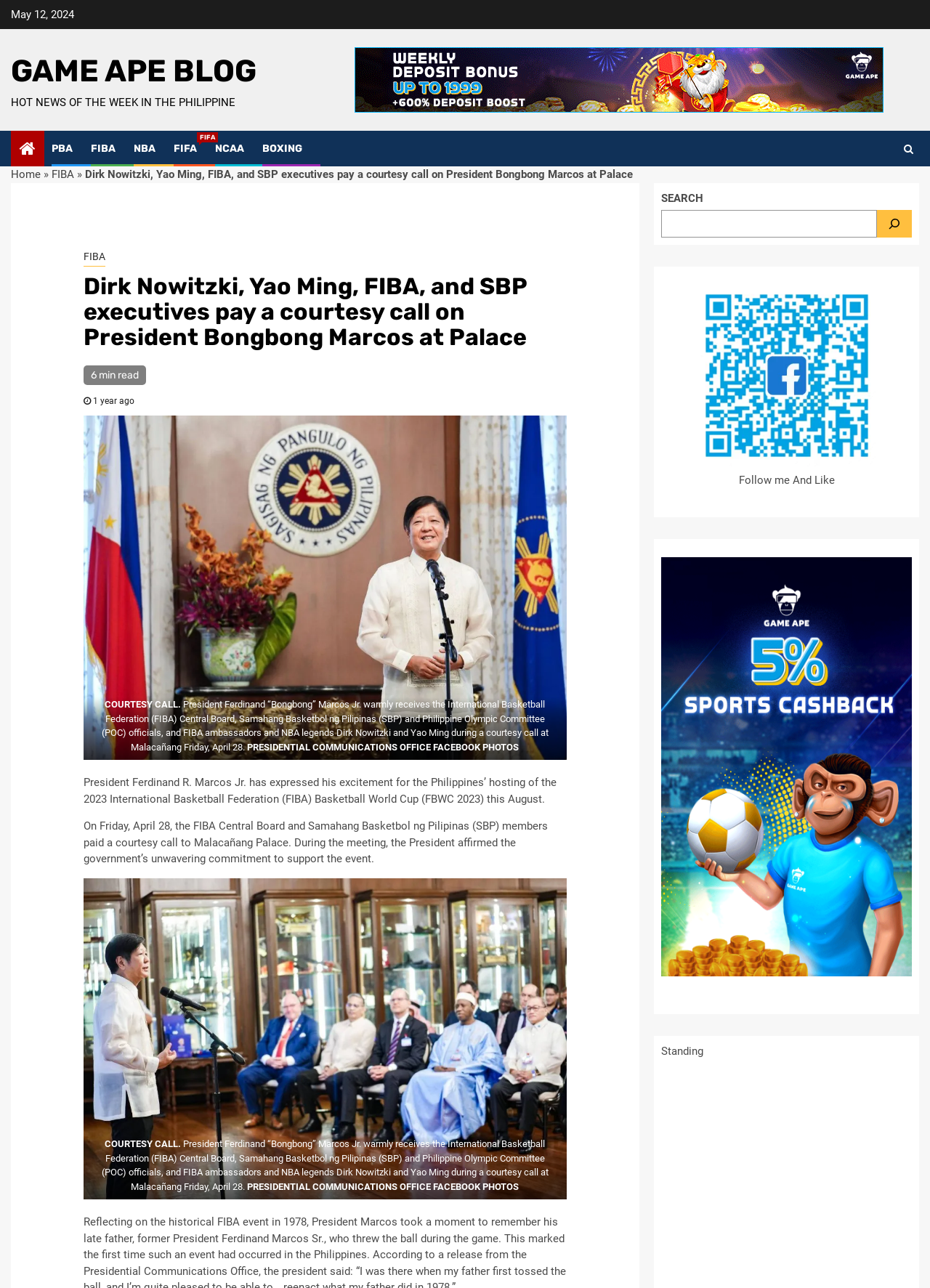Give the bounding box coordinates for the element described as: "parent_node: Follow me And Like".

[0.748, 0.351, 0.943, 0.361]